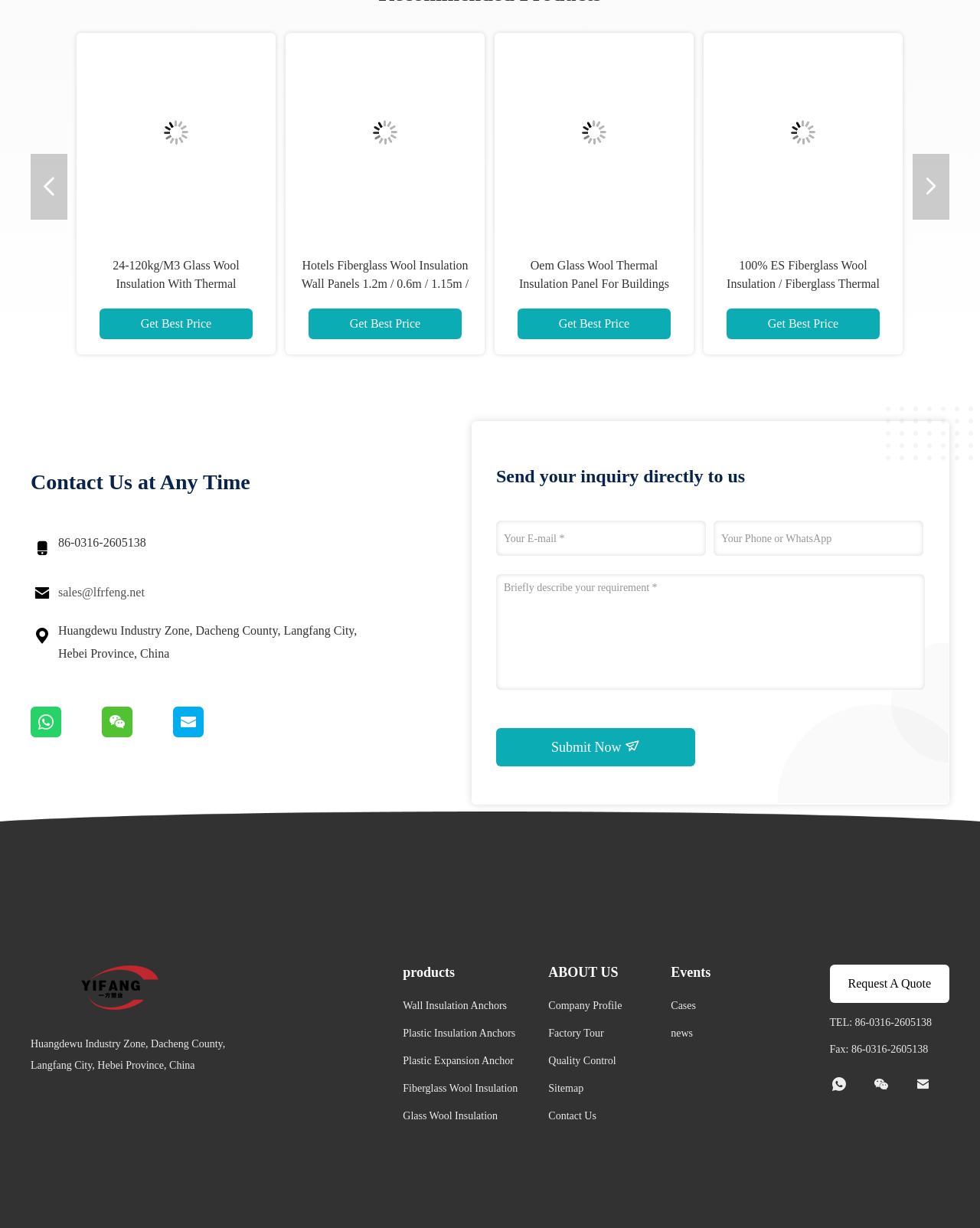Based on the element description, predict the bounding box coordinates (top-left x, top-left y, bottom-right x, bottom-right y) for the UI element in the screenshot: sales@lfrfeng.net

[0.177, 0.592, 0.247, 0.602]